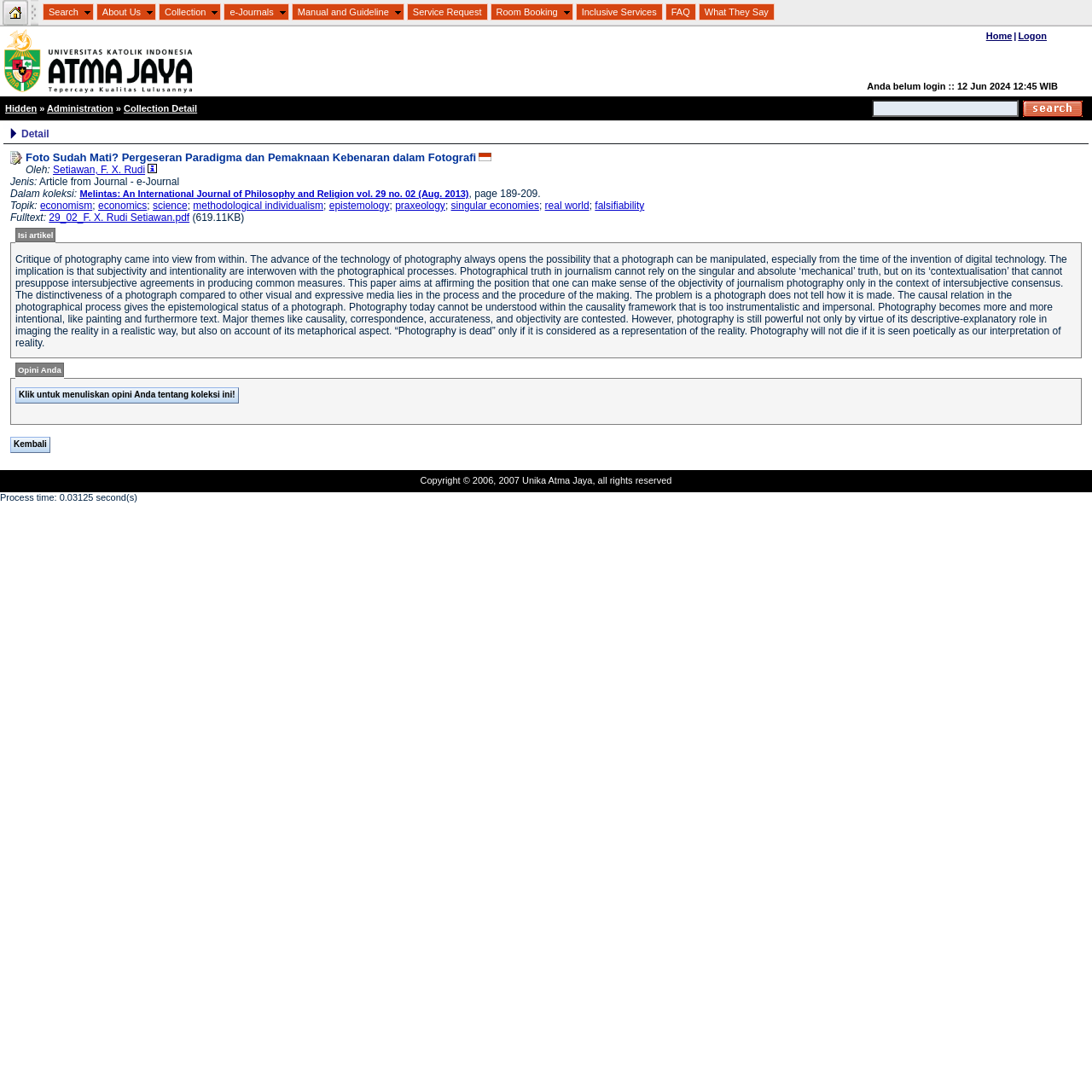Please specify the bounding box coordinates for the clickable region that will help you carry out the instruction: "View Collection Detail".

[0.113, 0.095, 0.181, 0.104]